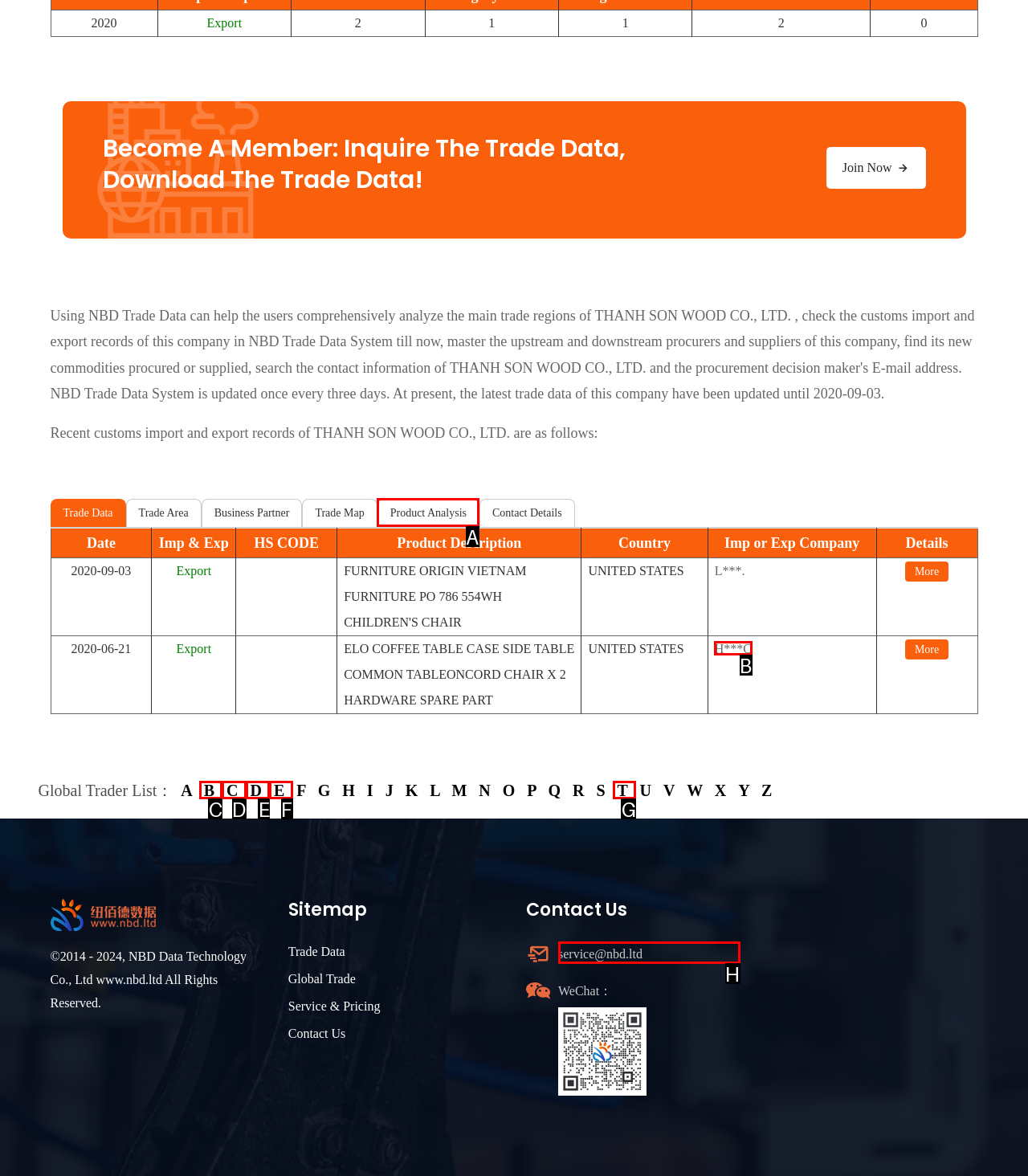Determine the HTML element to click for the instruction: Explore the 'Product Analysis' link.
Answer with the letter corresponding to the correct choice from the provided options.

A